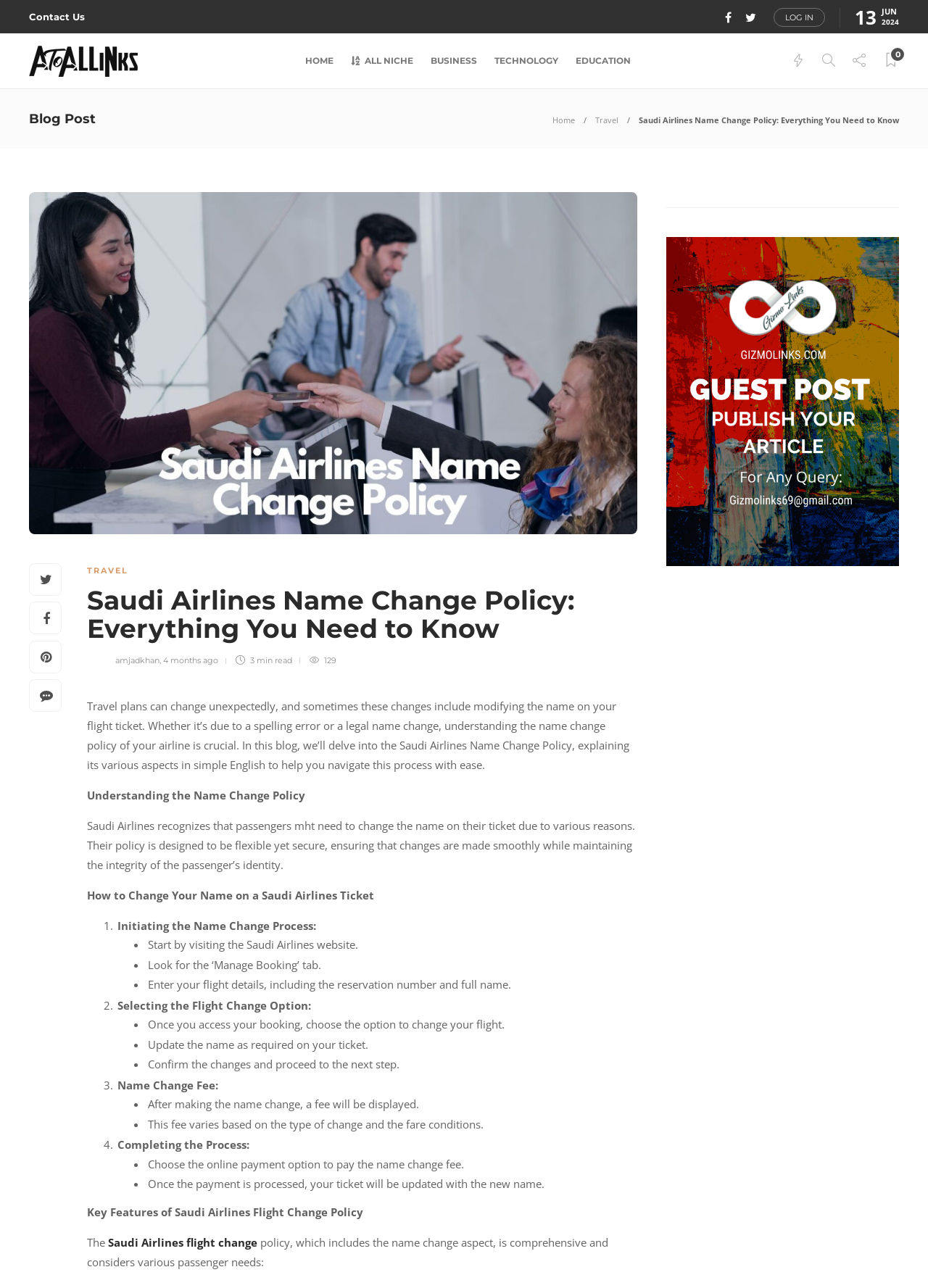What is the purpose of the 'Manage Booking' tab on the Saudi Airlines website?
Please answer the question as detailed as possible based on the image.

According to the blog post, the 'Manage Booking' tab is where passengers can initiate the name change process, which involves changing flight details, so the purpose of this tab is to allow passengers to modify their booking.